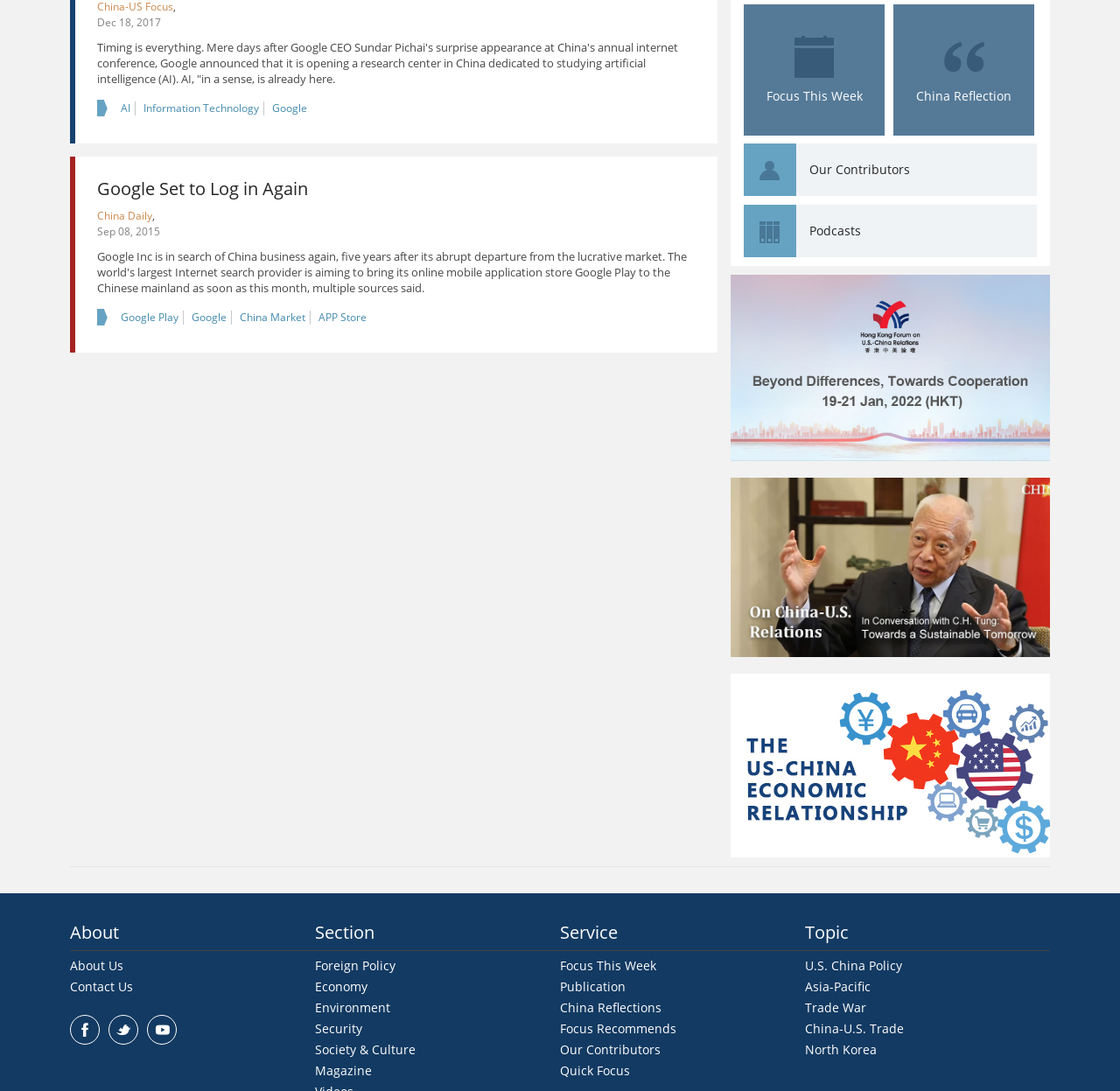Determine the bounding box coordinates of the region to click in order to accomplish the following instruction: "Read about Google's AI research center in China". Provide the coordinates as four float numbers between 0 and 1, specifically [left, top, right, bottom].

[0.087, 0.036, 0.605, 0.079]